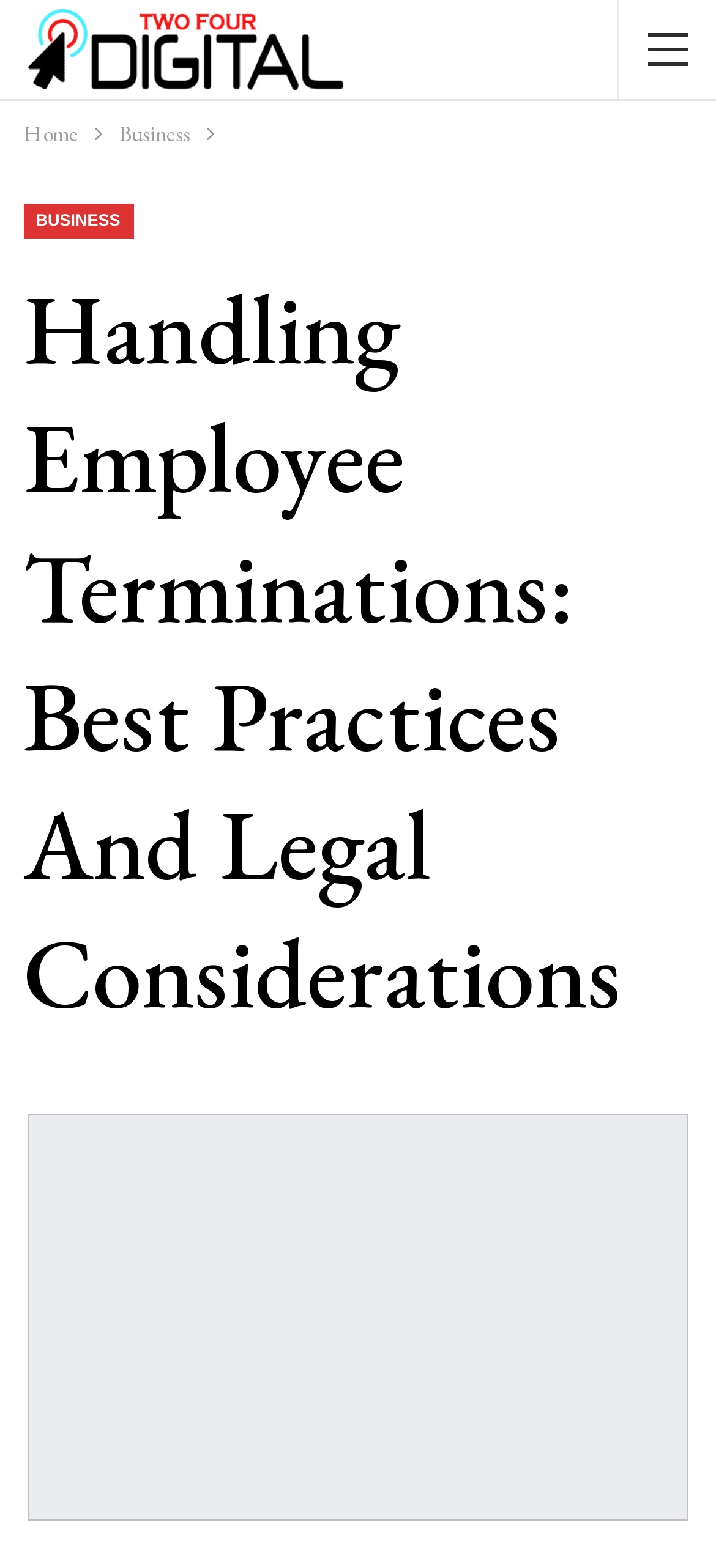What is the link above 'Business'?
Your answer should be a single word or phrase derived from the screenshot.

Home